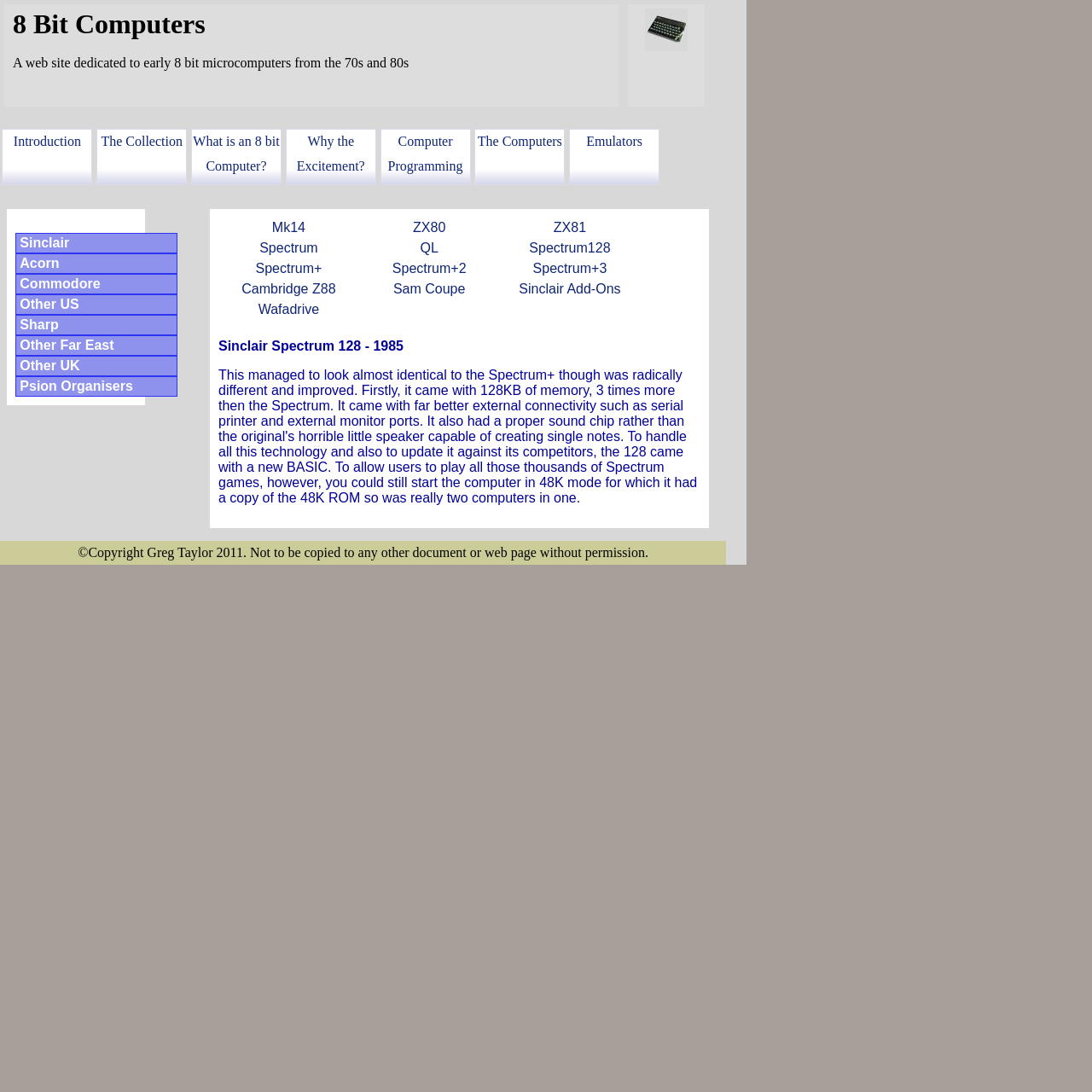Specify the bounding box coordinates for the region that must be clicked to perform the given instruction: "Learn about the Sinclair Spectrum 128".

[0.2, 0.31, 0.37, 0.323]